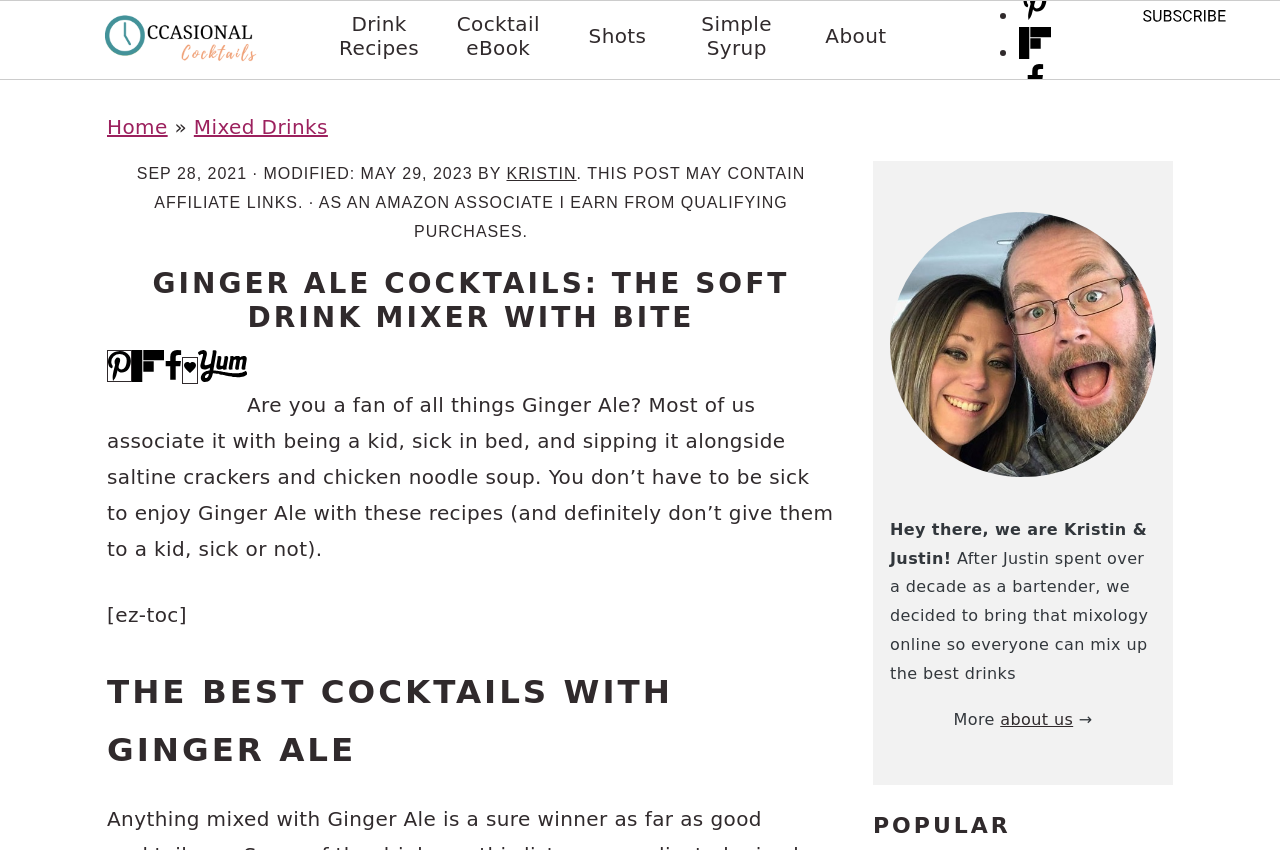Identify the bounding box coordinates for the element that needs to be clicked to fulfill this instruction: "go to homepage". Provide the coordinates in the format of four float numbers between 0 and 1: [left, top, right, bottom].

[0.074, 0.008, 0.23, 0.088]